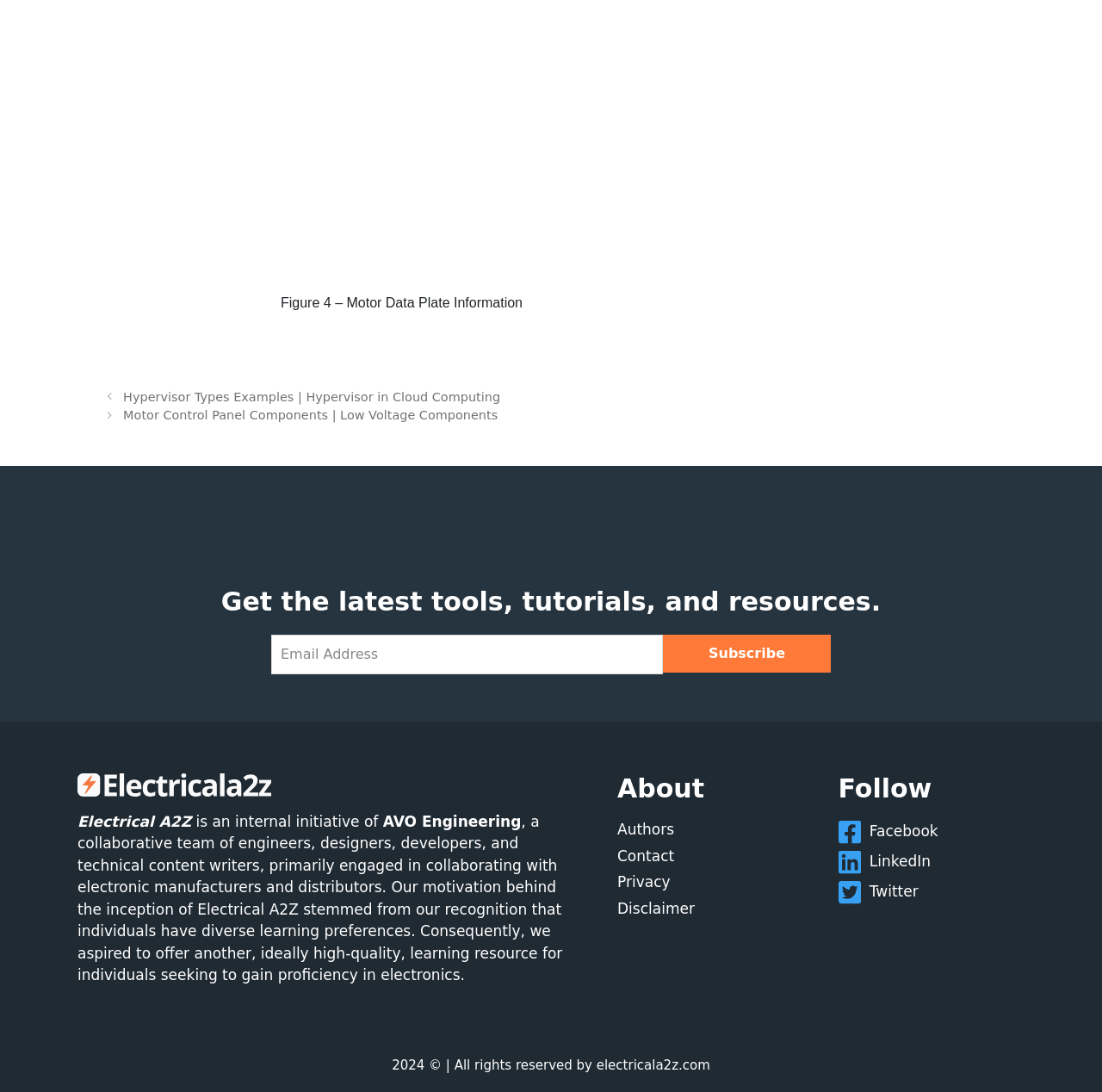Indicate the bounding box coordinates of the element that must be clicked to execute the instruction: "Follow on Facebook". The coordinates should be given as four float numbers between 0 and 1, i.e., [left, top, right, bottom].

[0.761, 0.75, 0.93, 0.774]